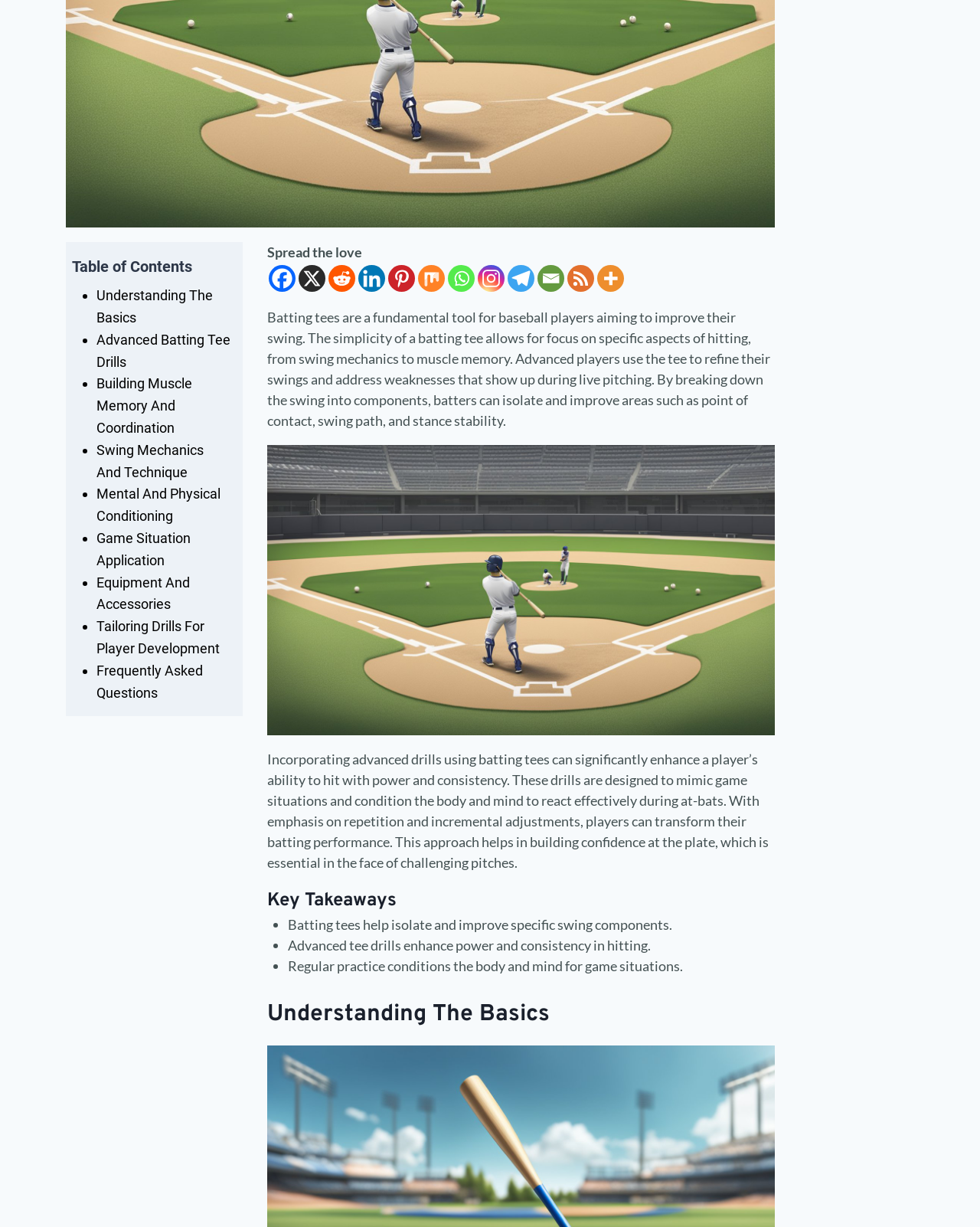Refer to the element description title="More" and identify the corresponding bounding box in the screenshot. Format the coordinates as (top-left x, top-left y, bottom-right x, bottom-right y) with values in the range of 0 to 1.

[0.61, 0.216, 0.637, 0.238]